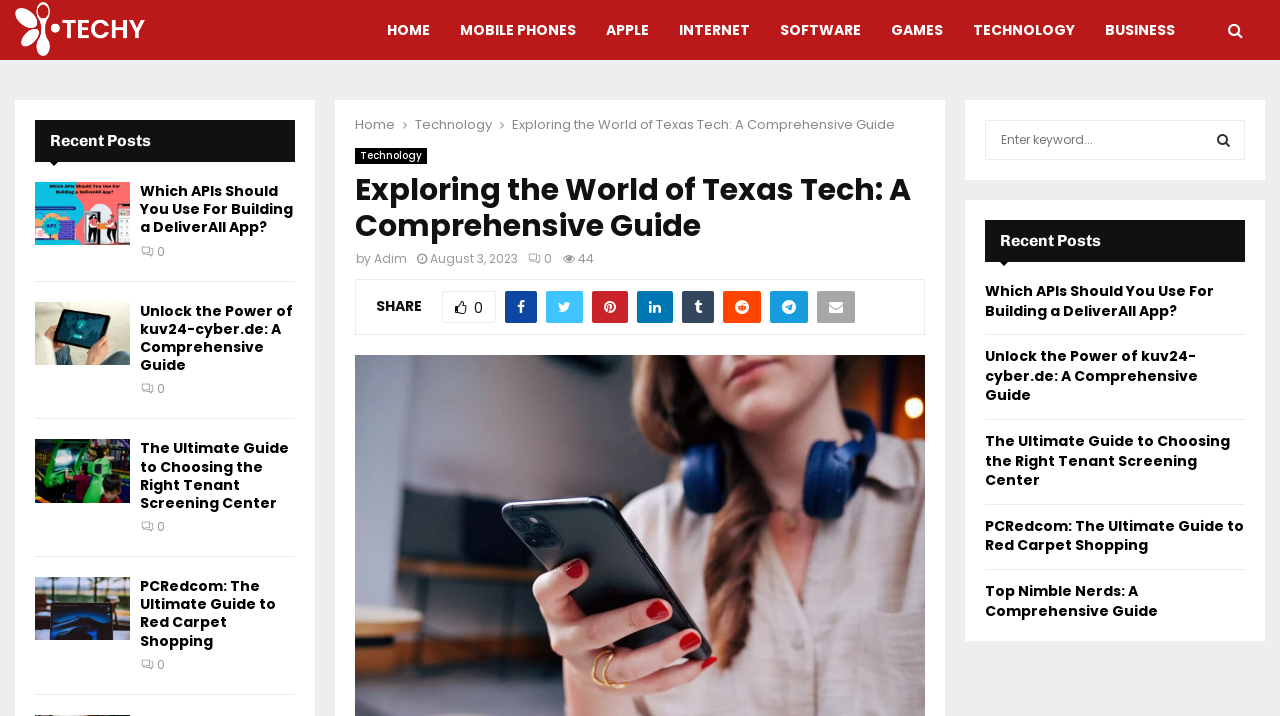Point out the bounding box coordinates of the section to click in order to follow this instruction: "Search for something".

[0.77, 0.168, 0.973, 0.223]